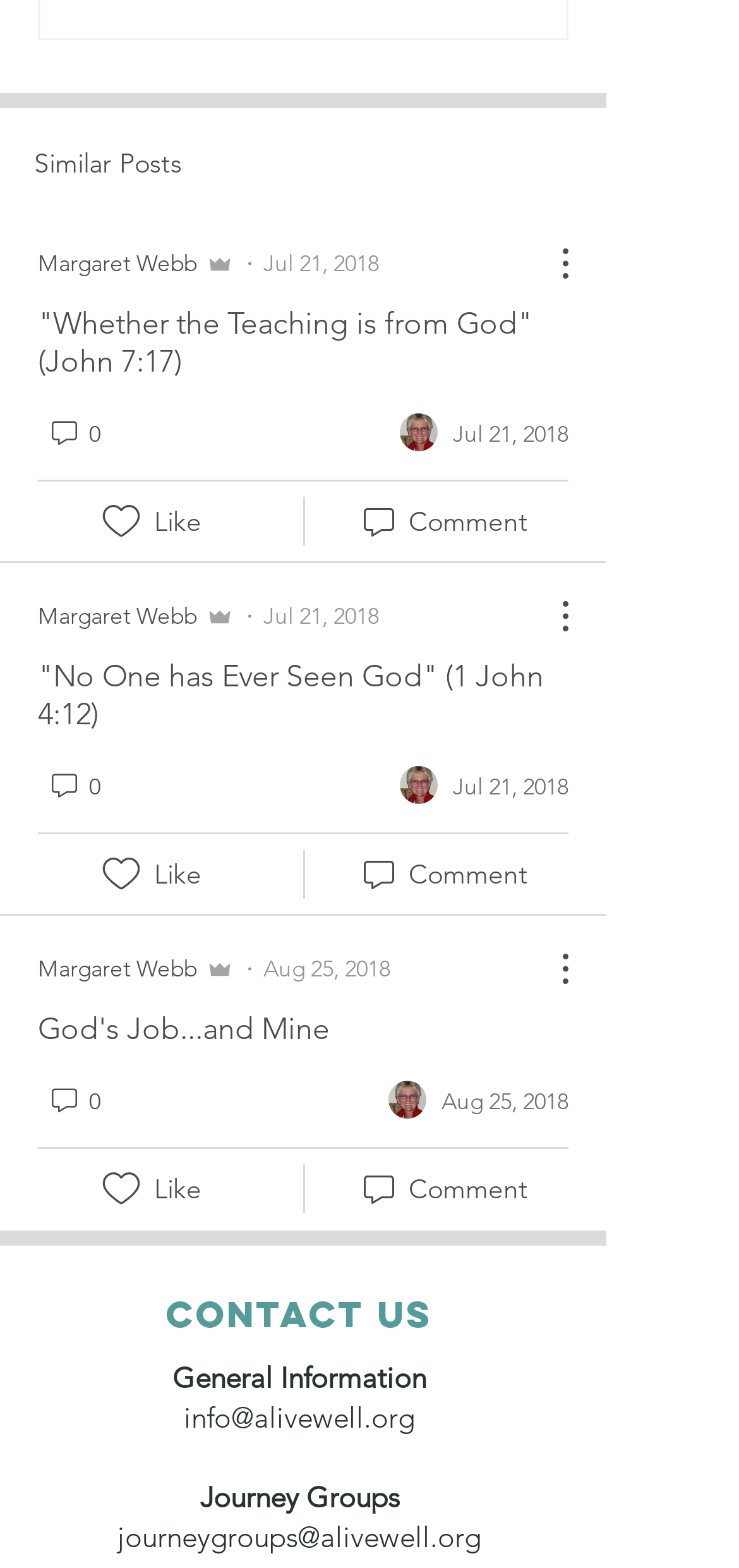Determine the bounding box for the described HTML element: "0 commentsComment". Ensure the coordinates are four float numbers between 0 and 1 in the format [left, top, right, bottom].

[0.481, 0.543, 0.715, 0.572]